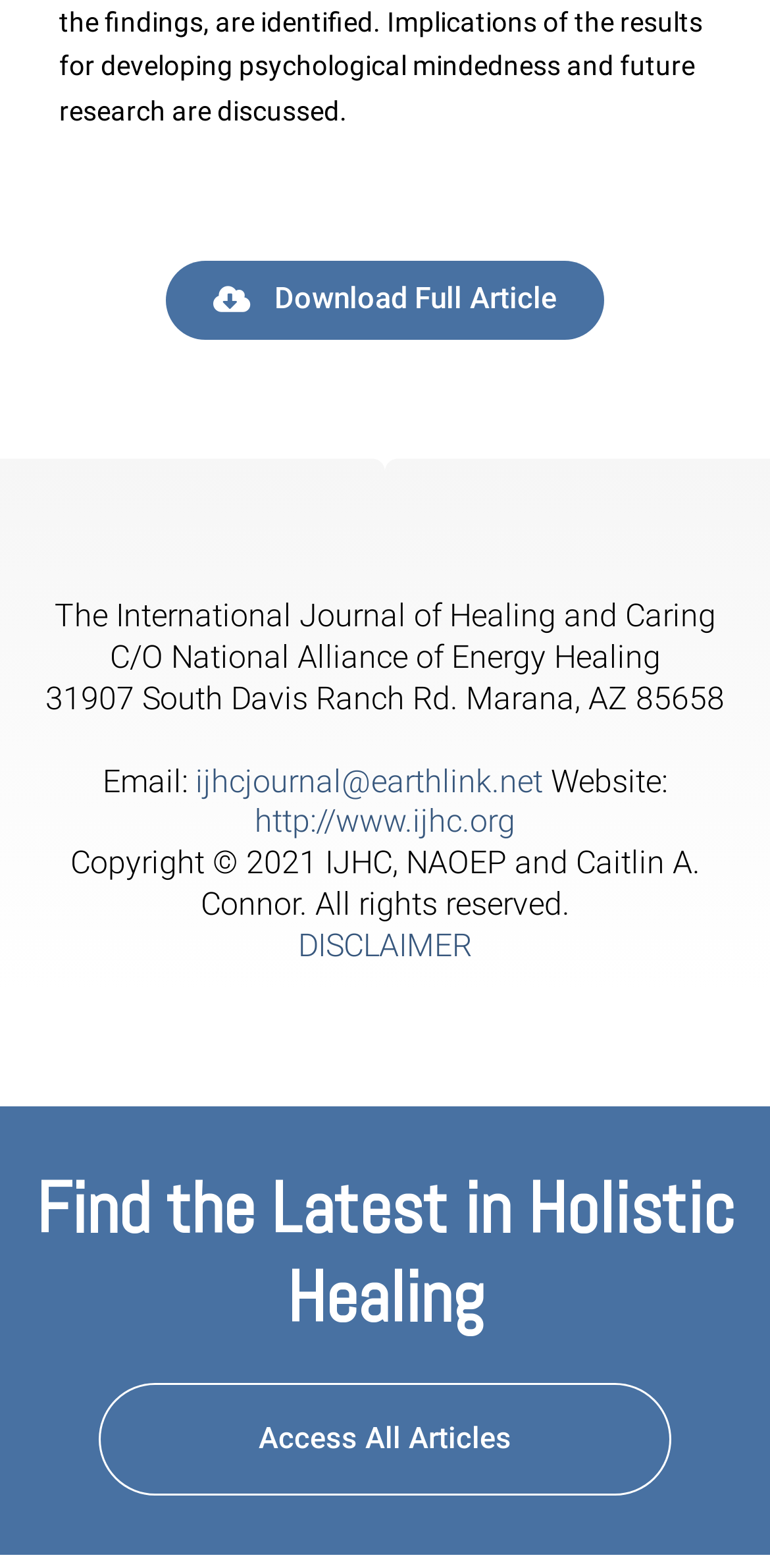Given the following UI element description: "Download Full Article", find the bounding box coordinates in the webpage screenshot.

[0.215, 0.167, 0.785, 0.217]